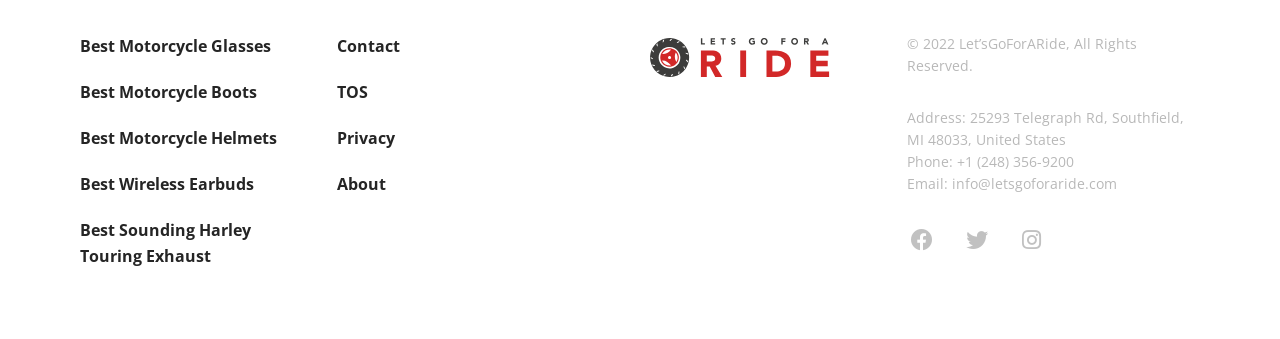Using the image as a reference, answer the following question in as much detail as possible:
What is the email address?

I found the email address by looking at the static text elements at the bottom of the webpage, specifically the one with the bounding box coordinates [0.743, 0.513, 0.872, 0.569].